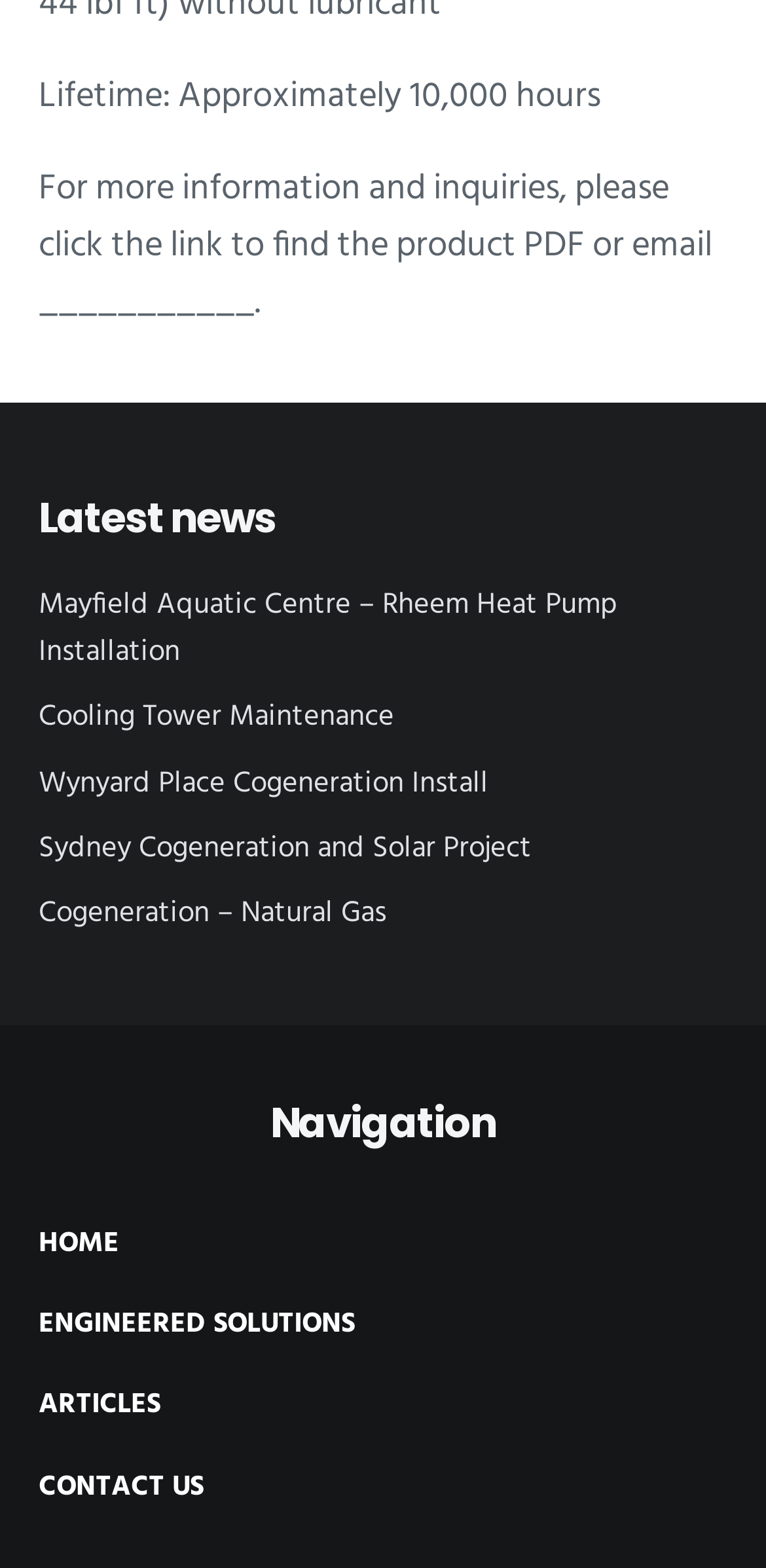Find the bounding box coordinates for the area that must be clicked to perform this action: "Learn about Cooling Tower Maintenance".

[0.05, 0.443, 0.514, 0.473]